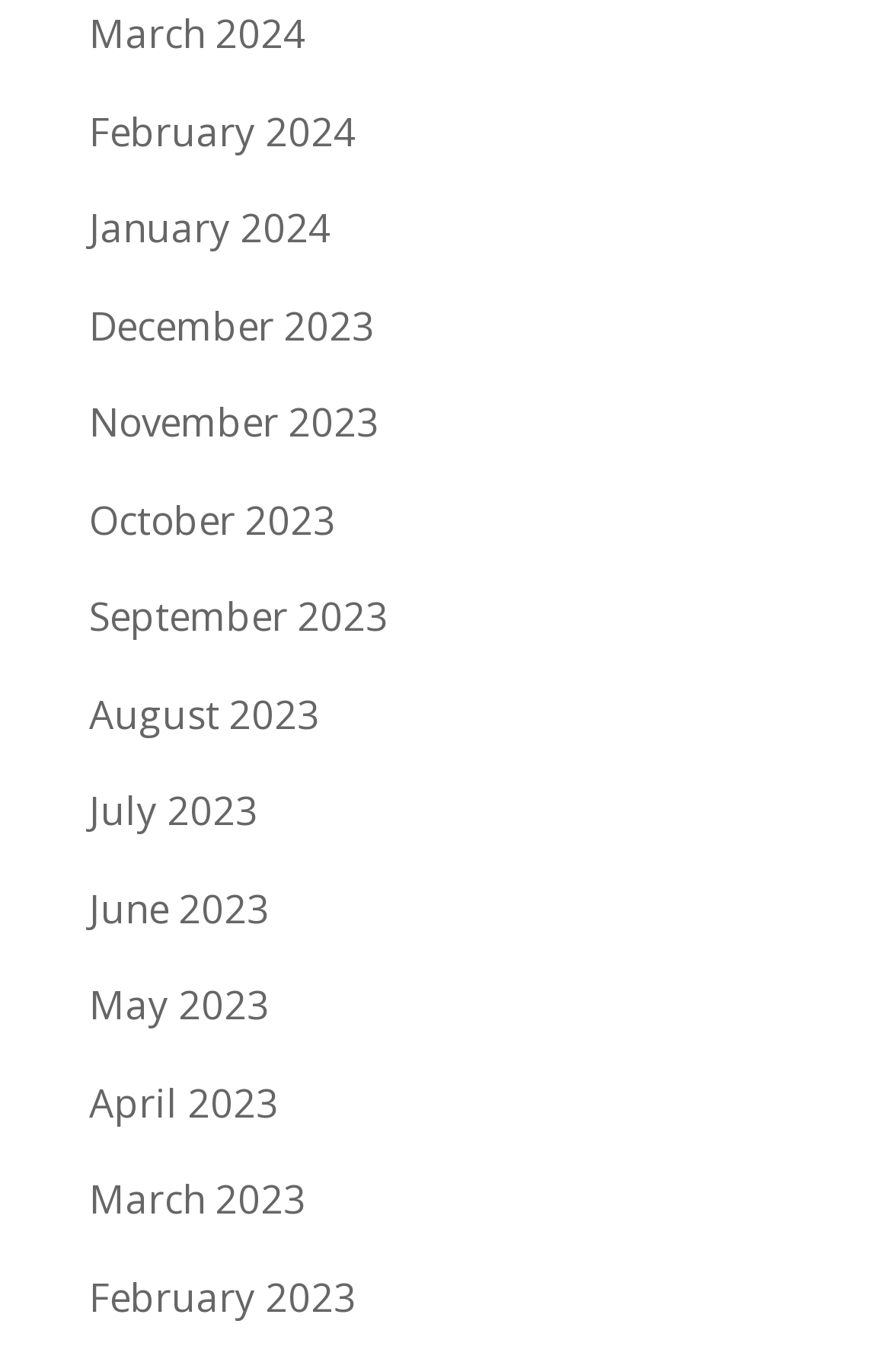What is the position of the 'June 2023' link?
Please use the visual content to give a single word or phrase answer.

7th from the top